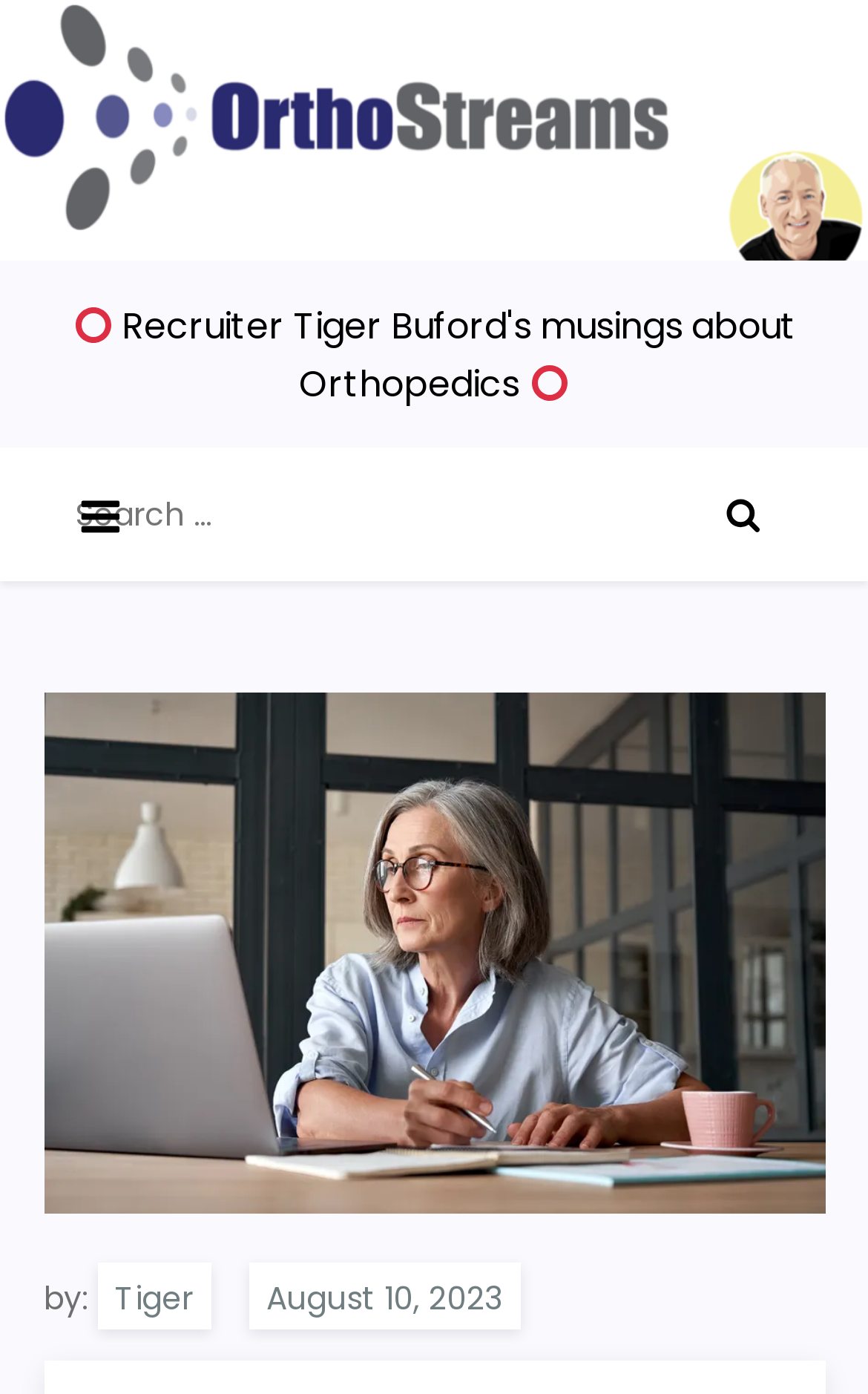Extract the bounding box coordinates for the UI element described by the text: "Menu". The coordinates should be in the form of [left, top, right, bottom] with values between 0 and 1.

[0.05, 0.321, 0.178, 0.417]